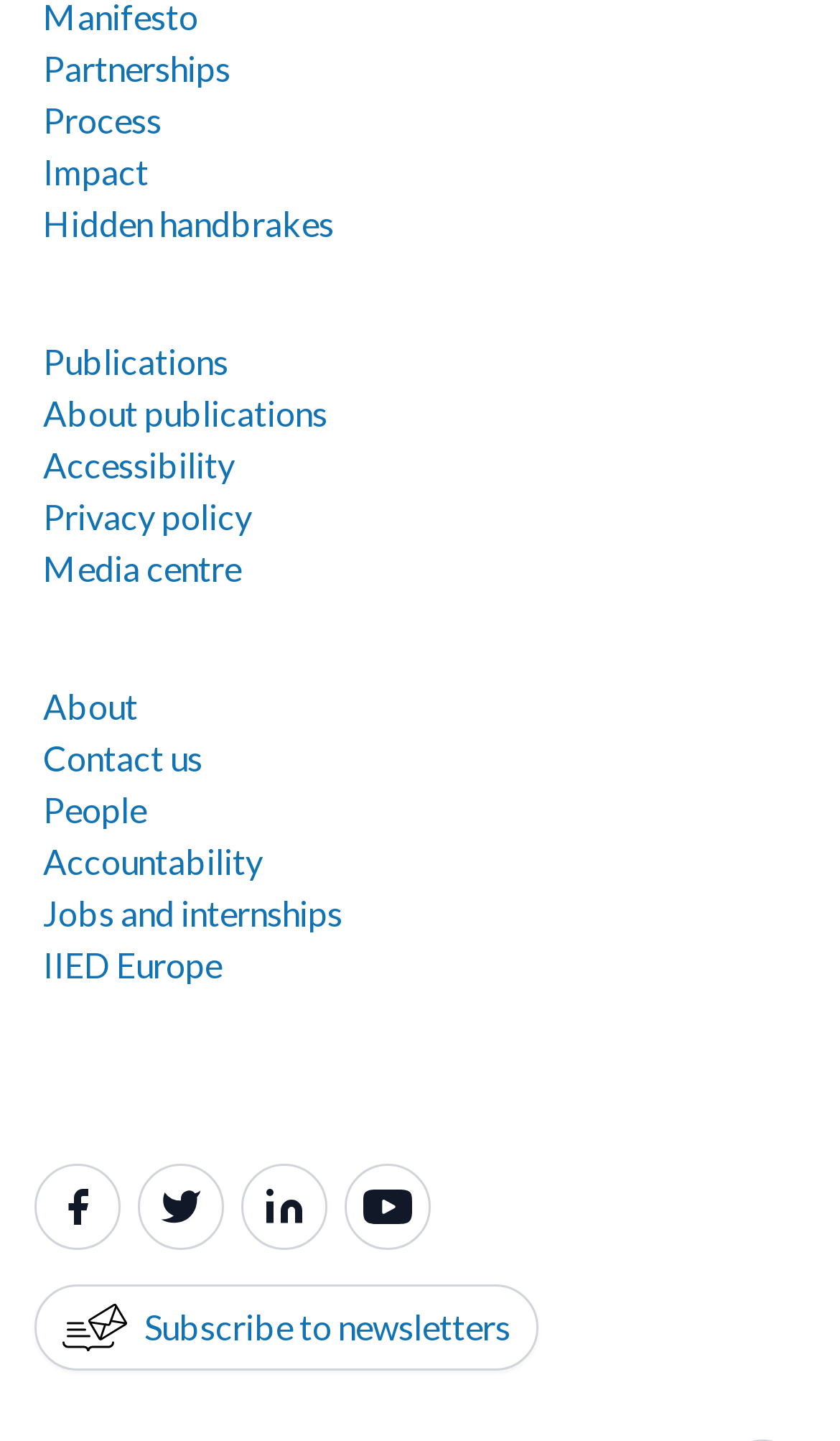Locate the bounding box coordinates of the clickable element to fulfill the following instruction: "Go to Media centre". Provide the coordinates as four float numbers between 0 and 1 in the format [left, top, right, bottom].

[0.051, 0.38, 0.287, 0.408]